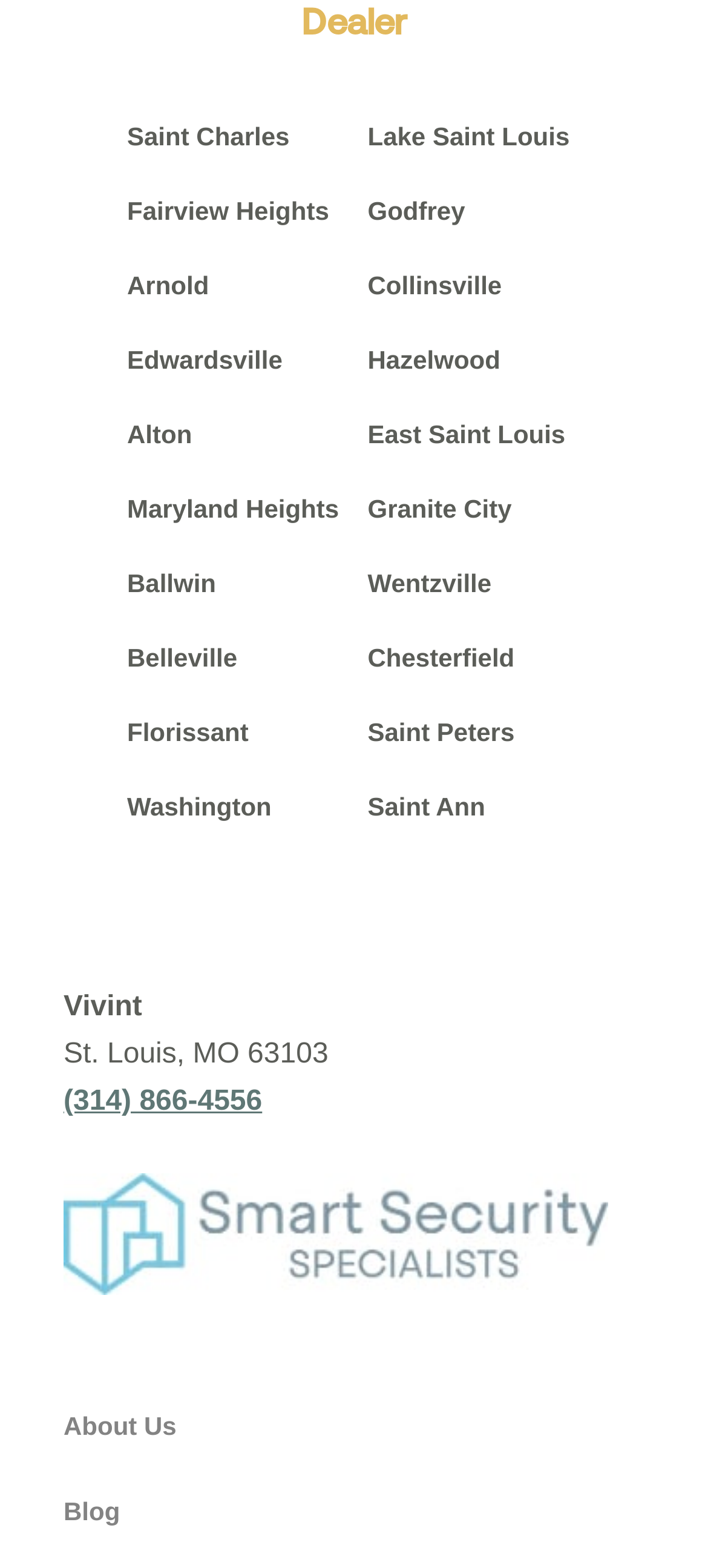What is the company name?
Utilize the image to construct a detailed and well-explained answer.

The company name is Vivint, which is indicated by the StaticText element with the text 'Vivint' at the top of the webpage.